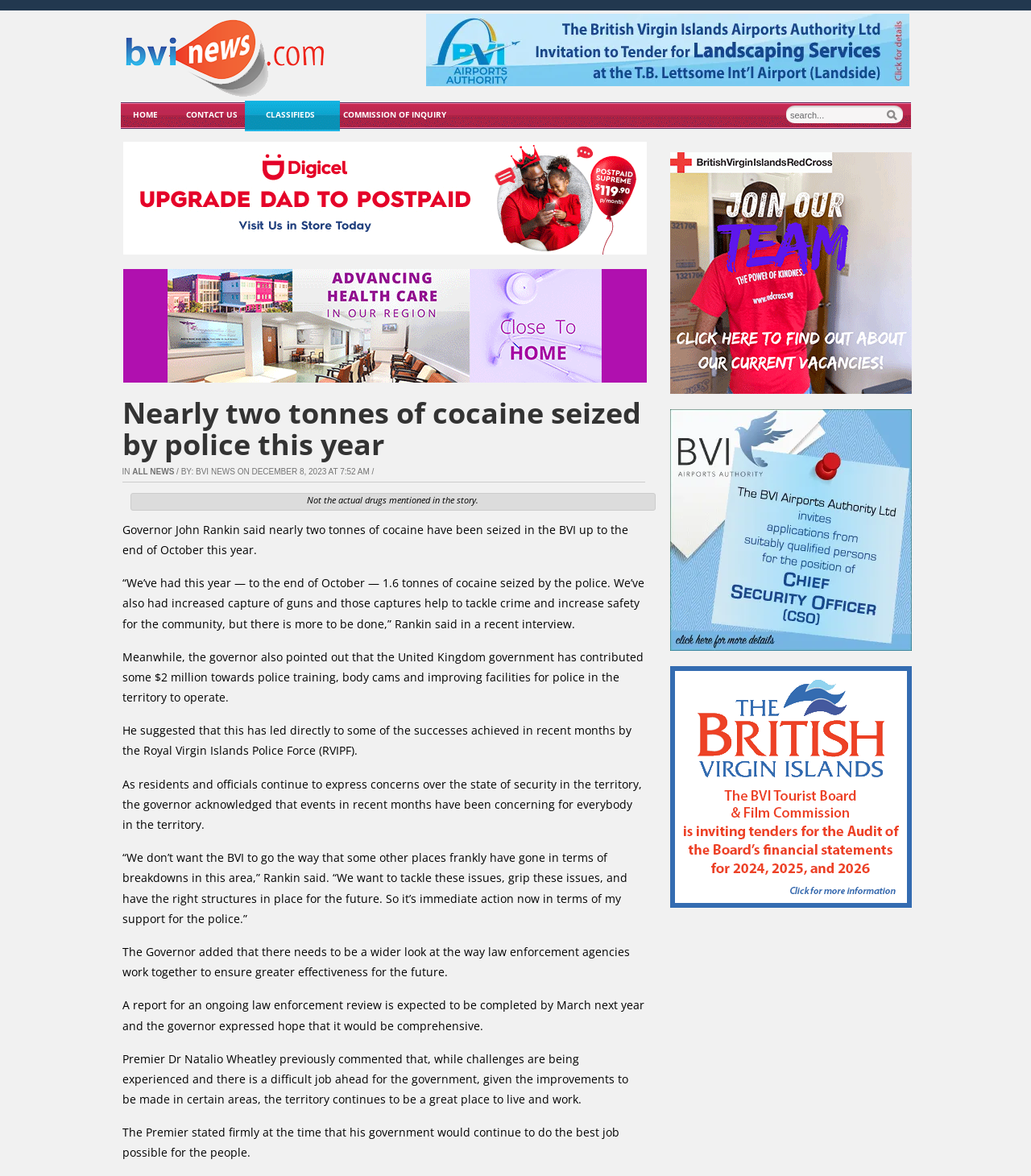For the following element description, predict the bounding box coordinates in the format (top-left x, top-left y, bottom-right x, bottom-right y). All values should be floating point numbers between 0 and 1. Description: input value="search..." name="s" value="search..."

[0.762, 0.09, 0.864, 0.103]